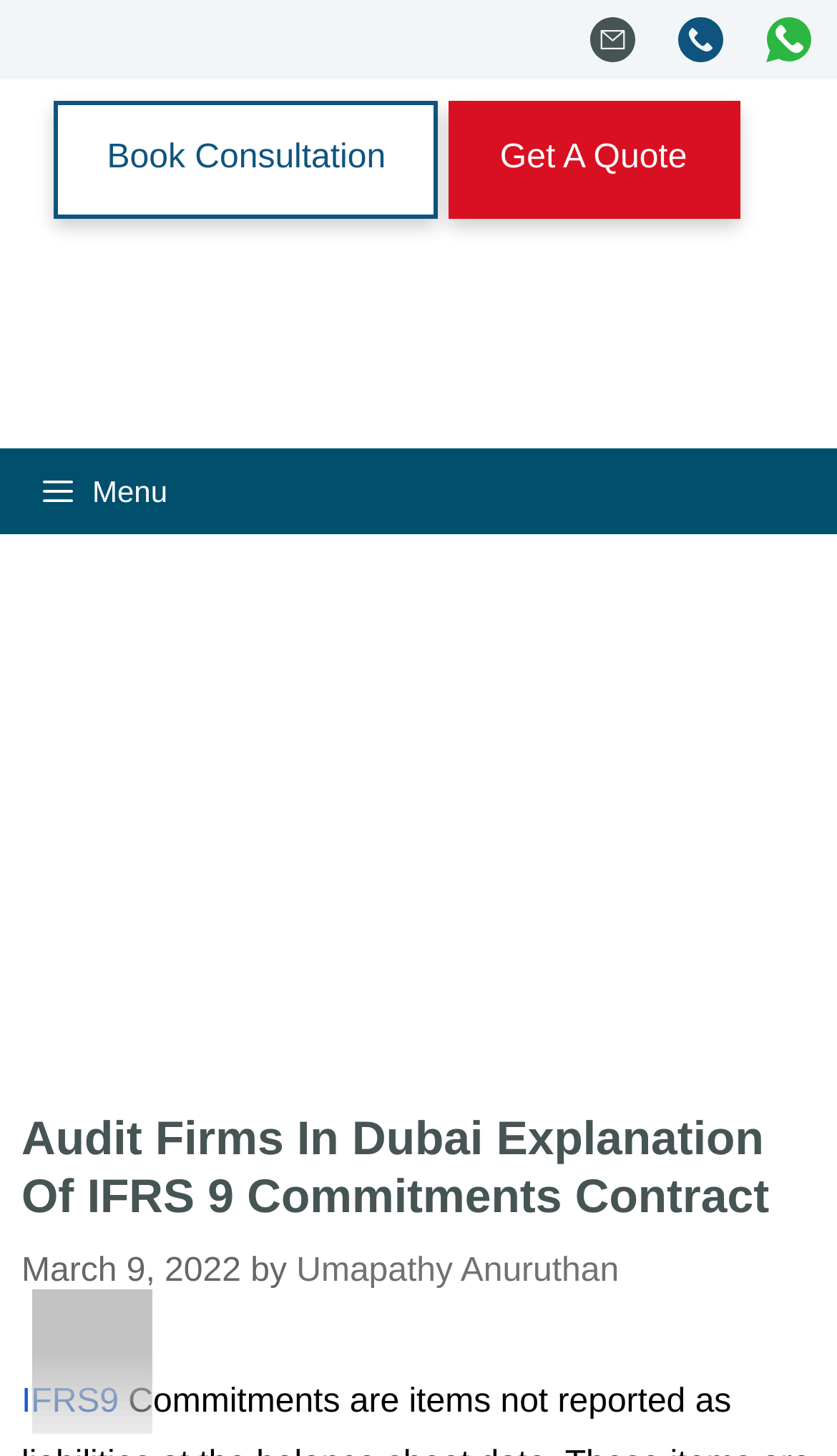Can you extract the headline from the webpage for me?

Audit Firms In Dubai Explanation Of IFRS 9 Commitments Contract